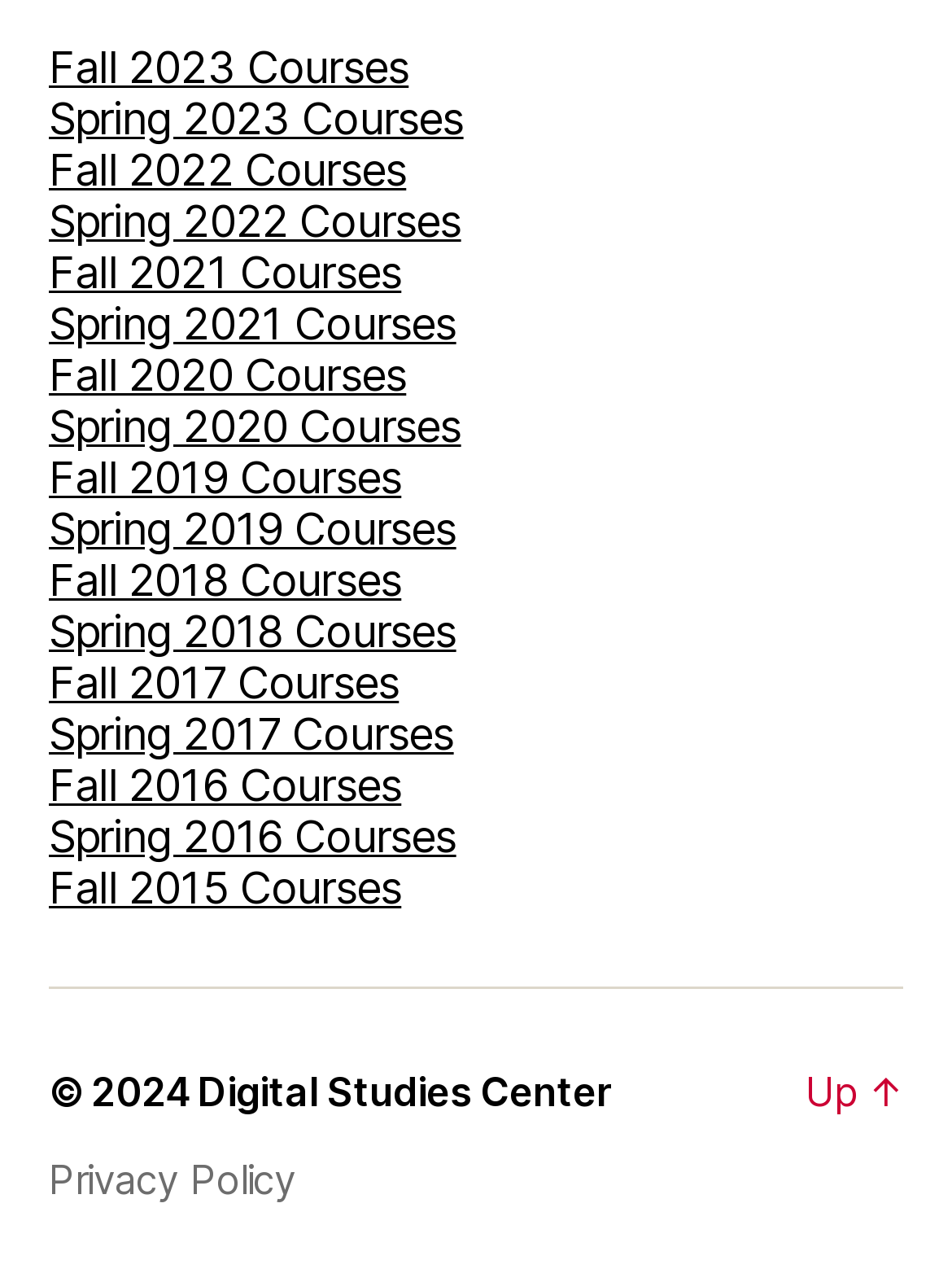Provide a brief response to the question below using a single word or phrase: 
What is the name of the center linked in the footer section?

Digital Studies Center